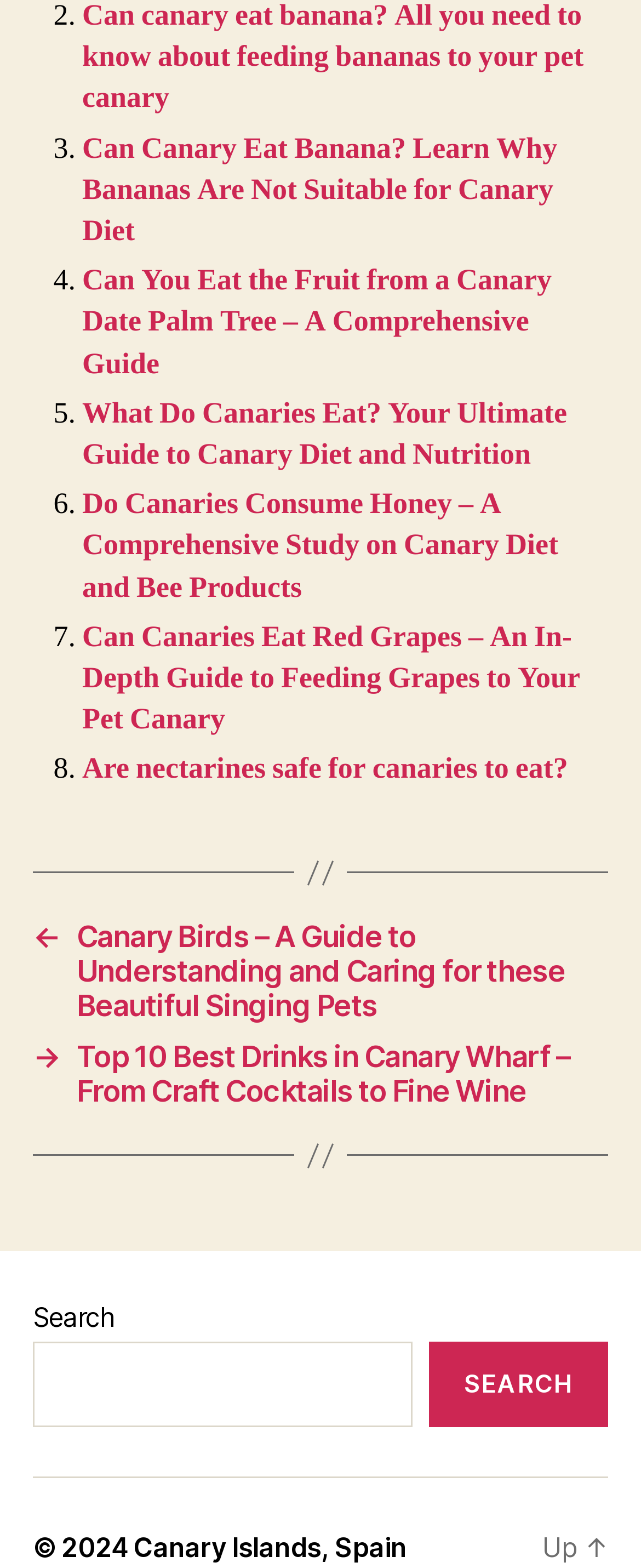Please identify the bounding box coordinates of the region to click in order to complete the task: "Add product to cart". The coordinates must be four float numbers between 0 and 1, specified as [left, top, right, bottom].

None